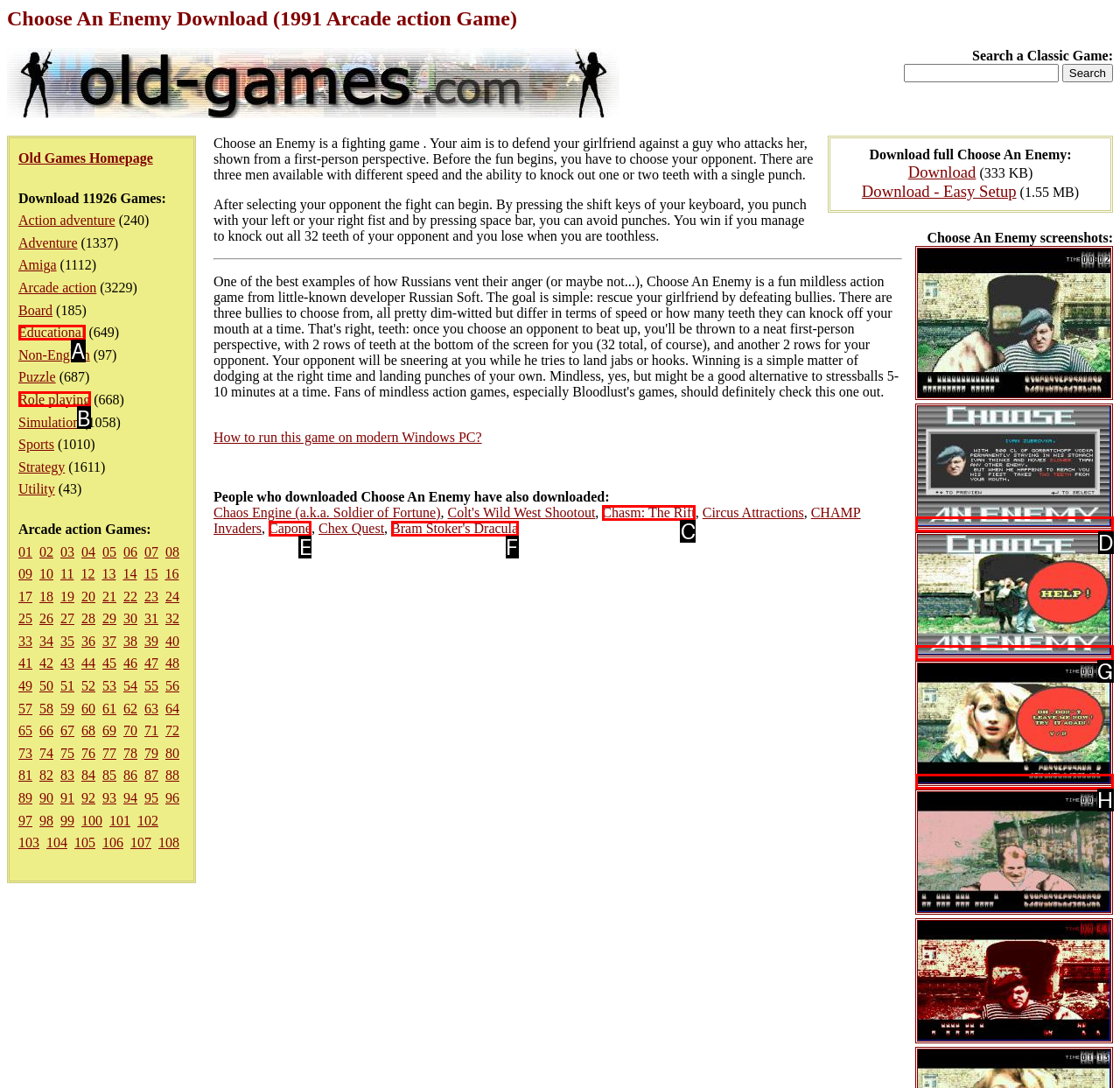Choose the UI element that best aligns with the description: Chasm: The Rift
Respond with the letter of the chosen option directly.

C